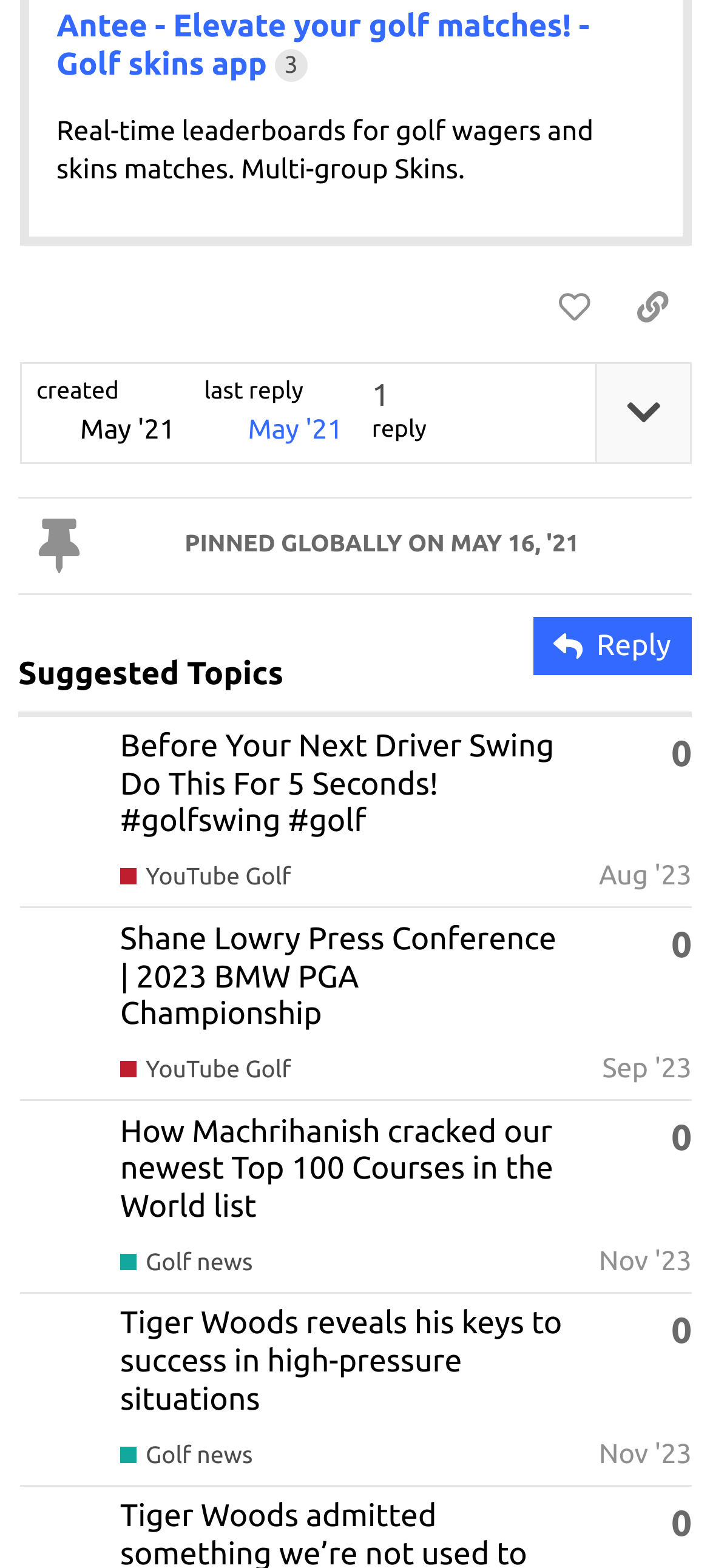Given the element description title="expand topic details", specify the bounding box coordinates of the corresponding UI element in the format (top-left x, top-left y, bottom-right x, bottom-right y). All values must be between 0 and 1.

[0.838, 0.232, 0.972, 0.295]